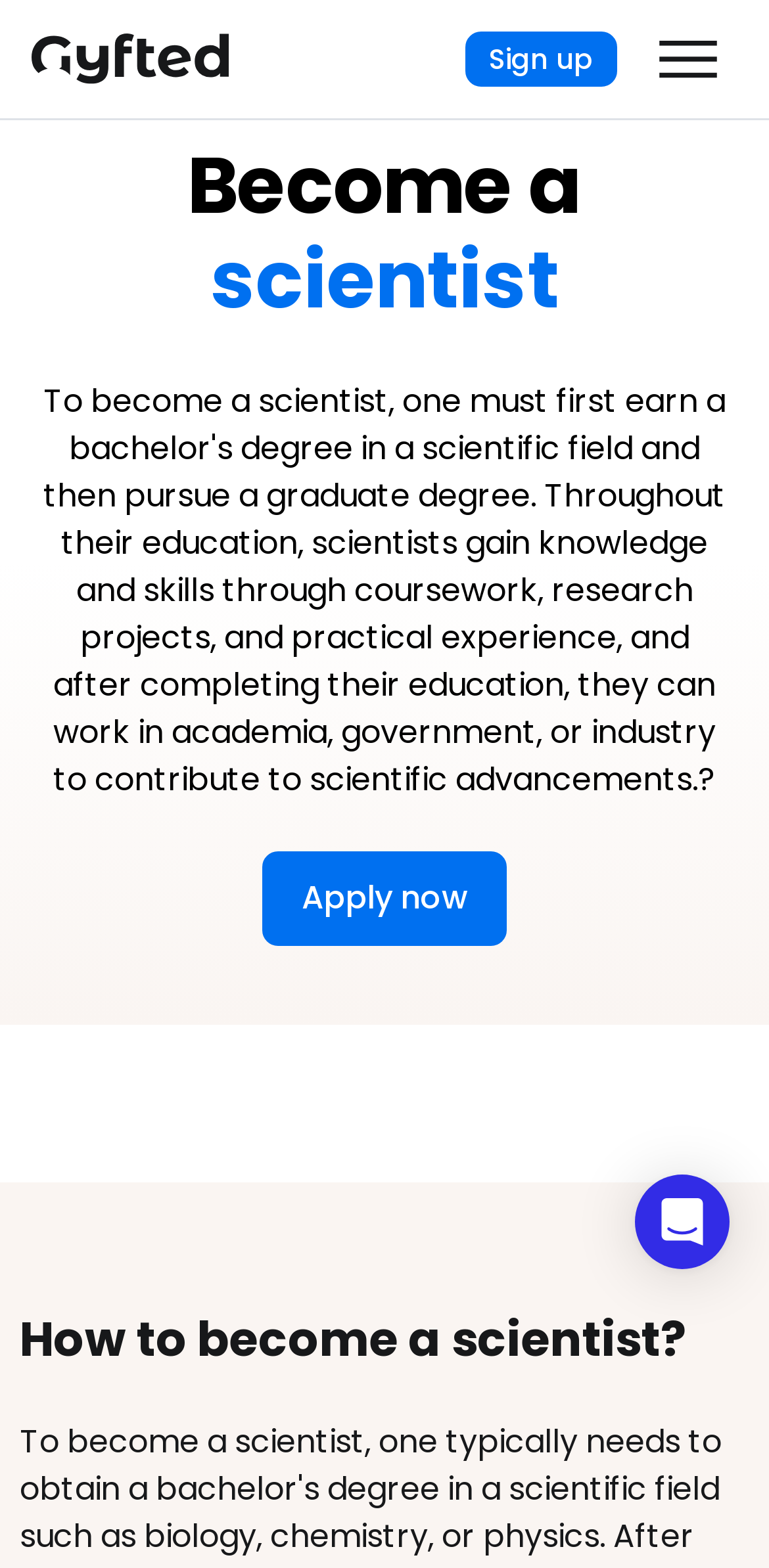What is the tone of the webpage?
Answer the question with a detailed explanation, including all necessary information.

The overall tone of the webpage appears to be informative and encouraging, as it provides guidance on becoming a scientist and includes a call-to-action button 'Apply now', which suggests a supportive and motivational tone.